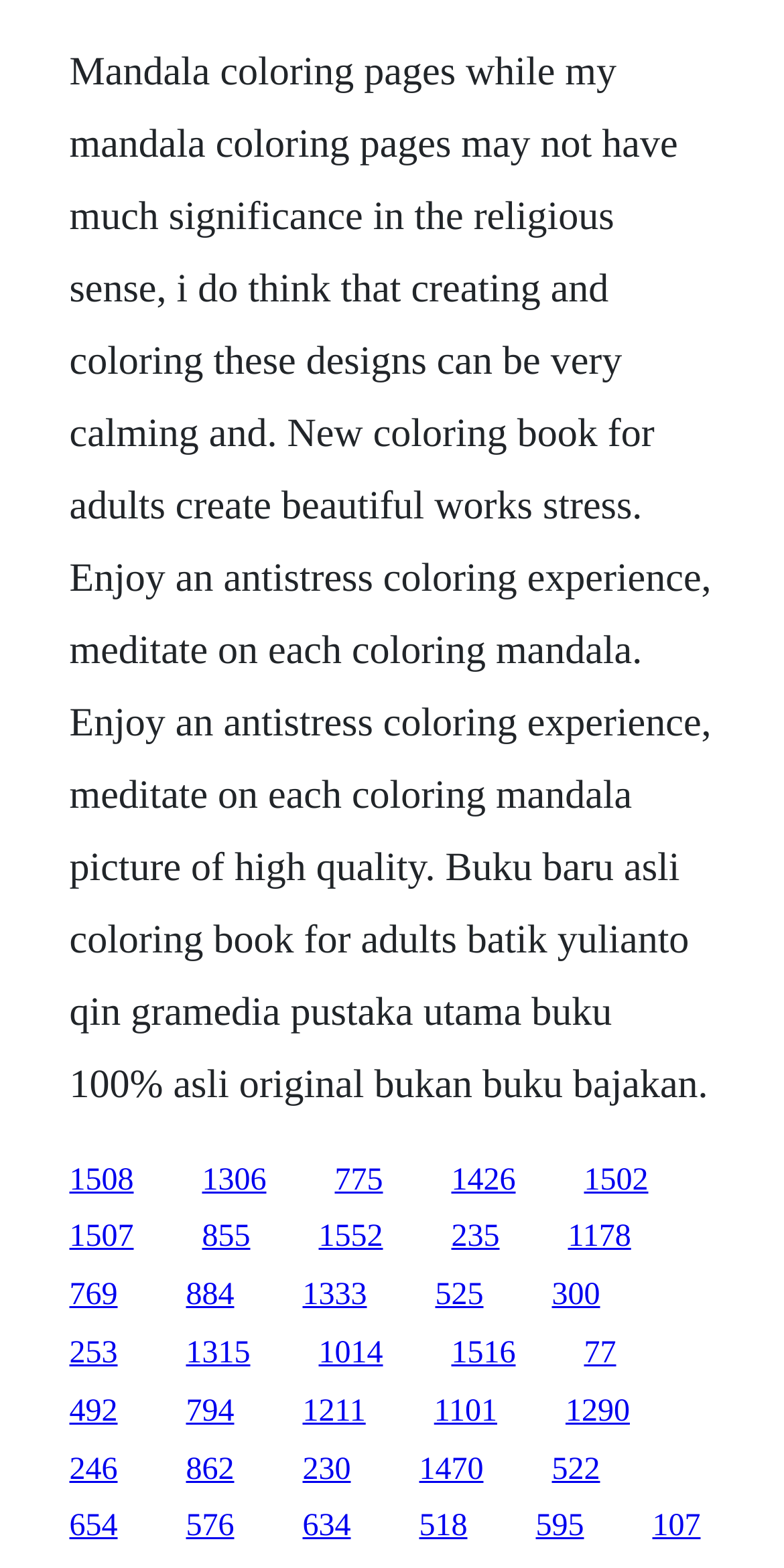Can you specify the bounding box coordinates for the region that should be clicked to fulfill this instruction: "Check out the '1178' mandala design".

[0.724, 0.778, 0.805, 0.8]